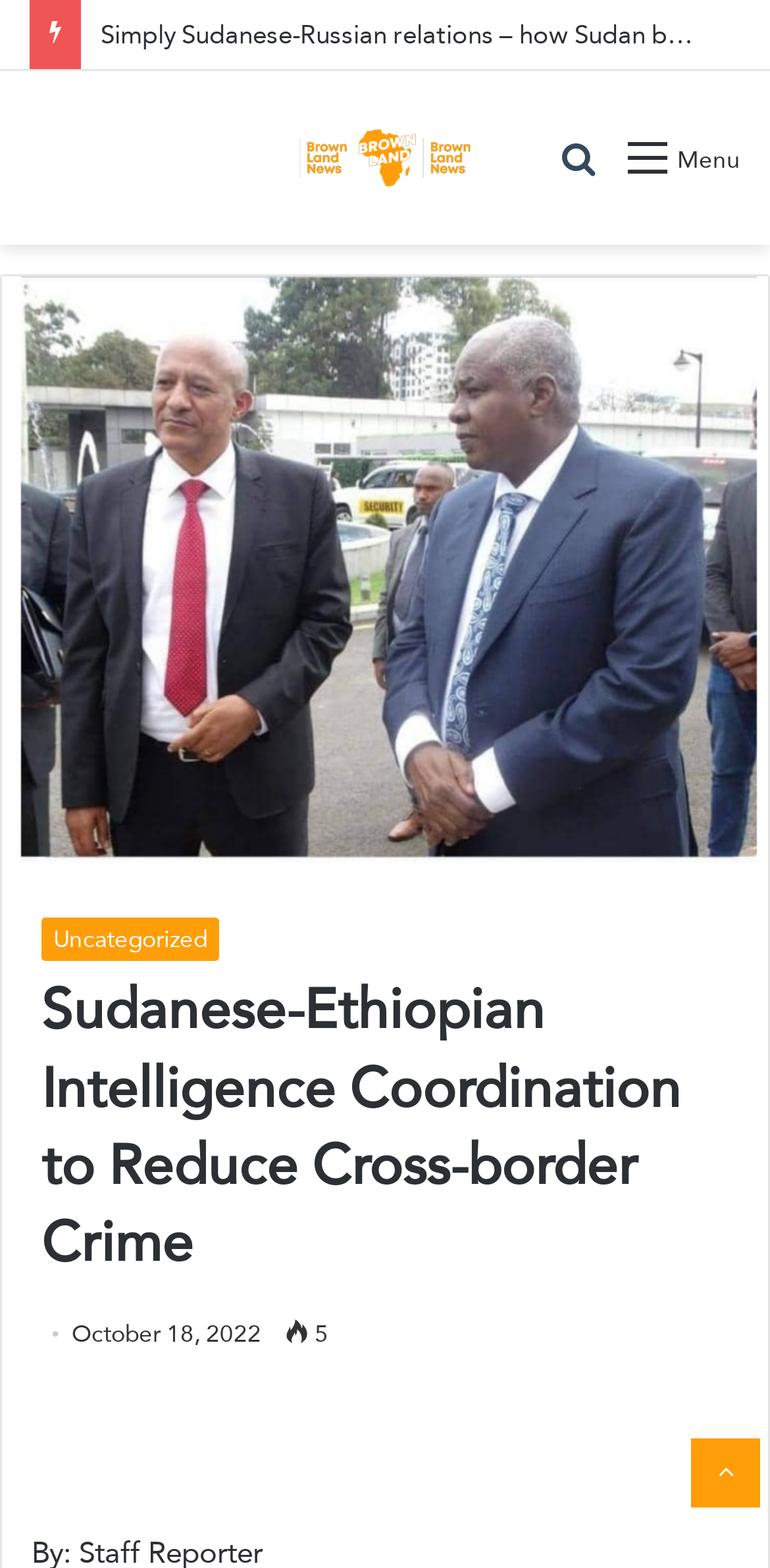What is the category of the news article?
Use the image to answer the question with a single word or phrase.

Uncategorized